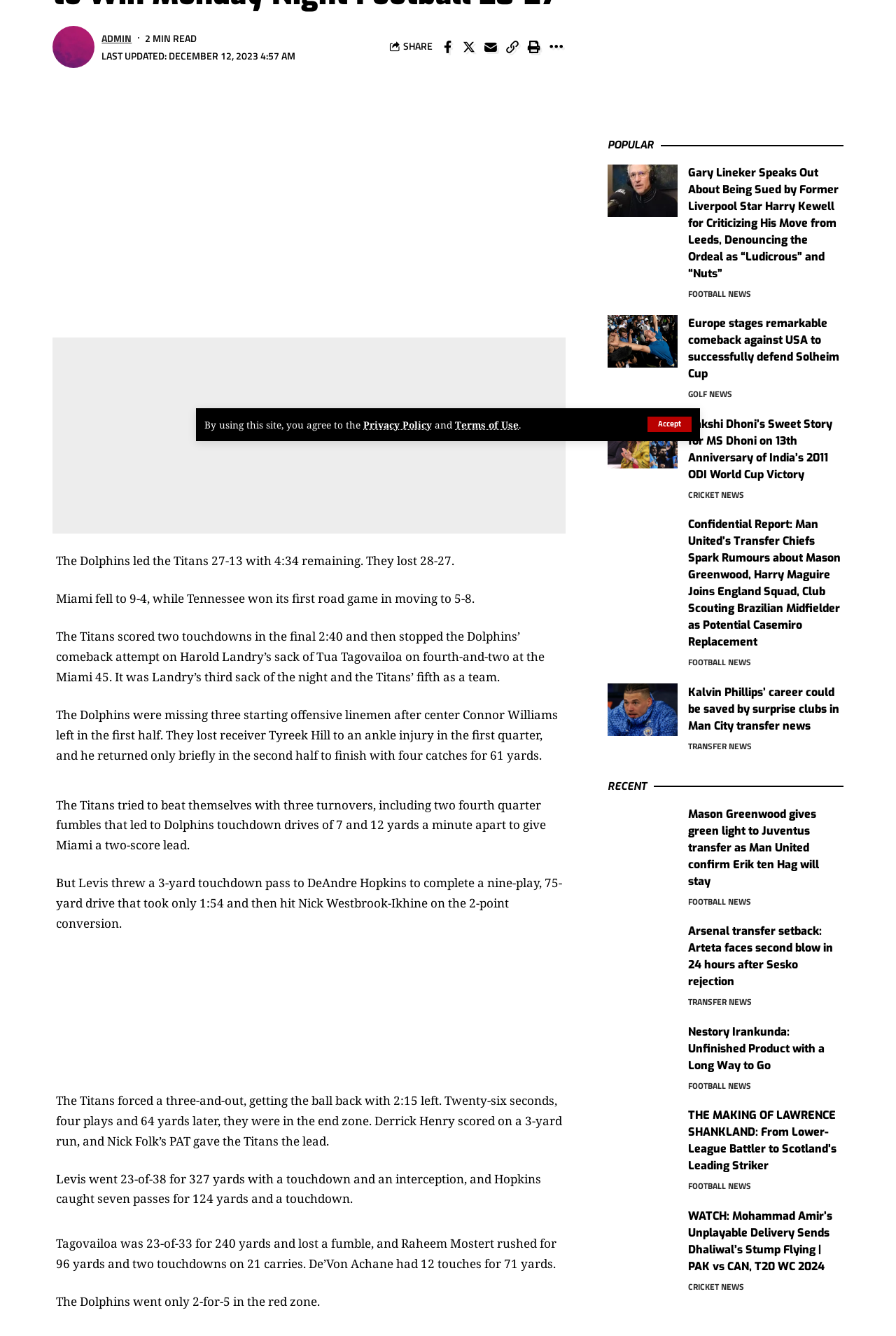Return the bounding box coordinates of the UI element that corresponds to this description: "Accept". The coordinates must be given as four float numbers in the range of 0 and 1, [left, top, right, bottom].

[0.723, 0.312, 0.772, 0.324]